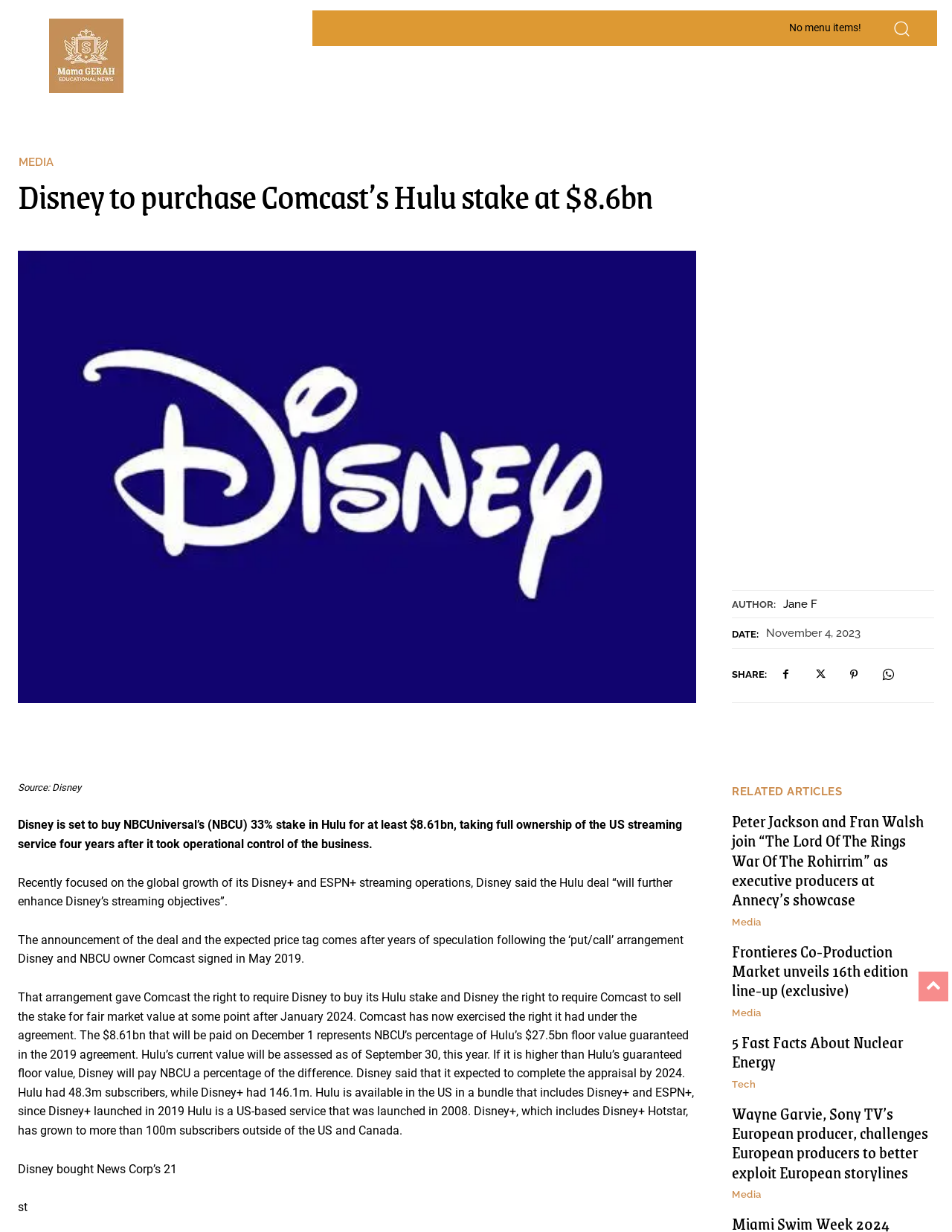Give the bounding box coordinates for this UI element: "Media". The coordinates should be four float numbers between 0 and 1, arranged as [left, top, right, bottom].

[0.02, 0.127, 0.056, 0.136]